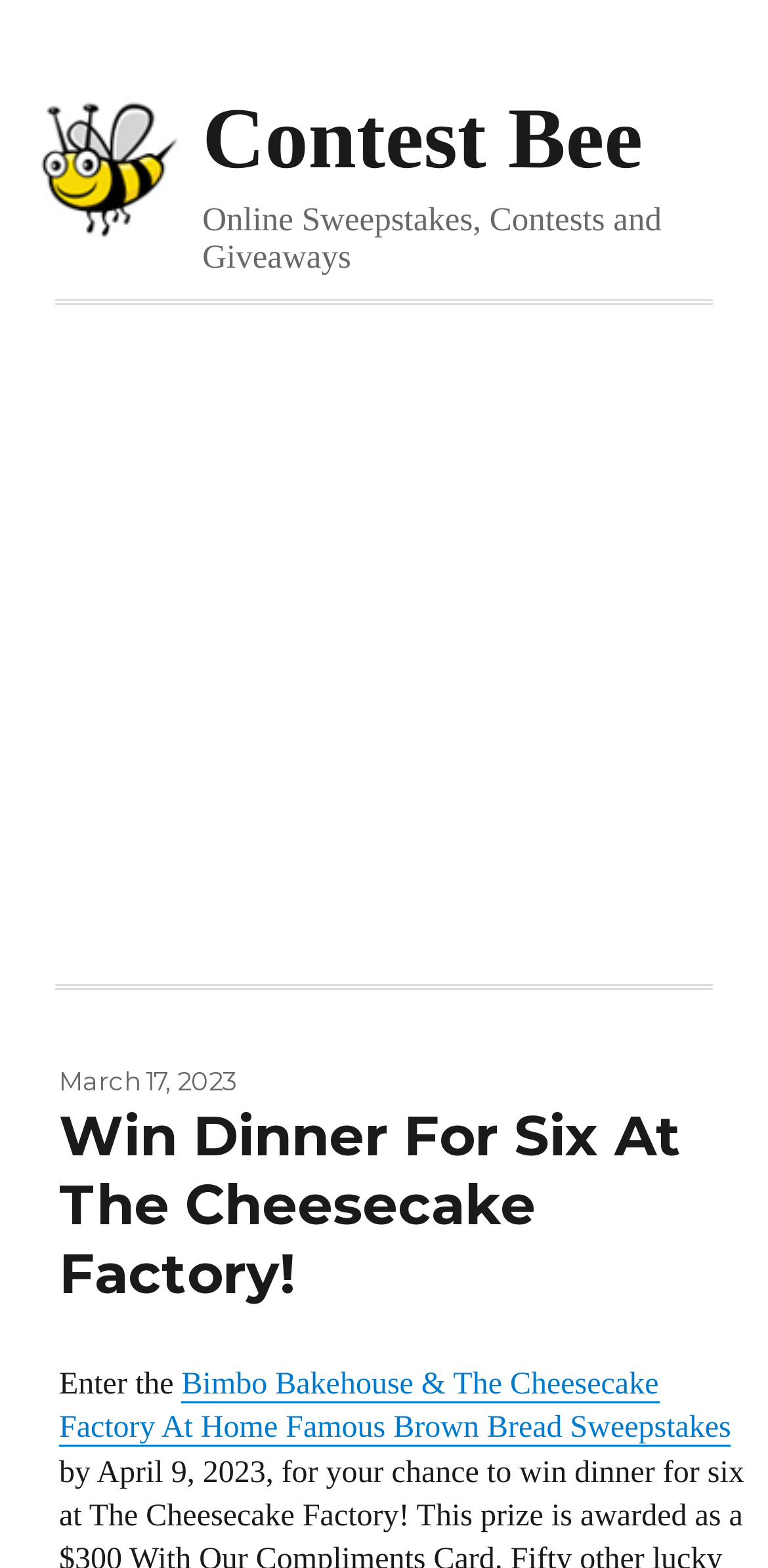Extract the bounding box of the UI element described as: "aria-label="Advertisement" name="aswift_0" title="Advertisement"".

[0.0, 0.207, 1.0, 0.615]